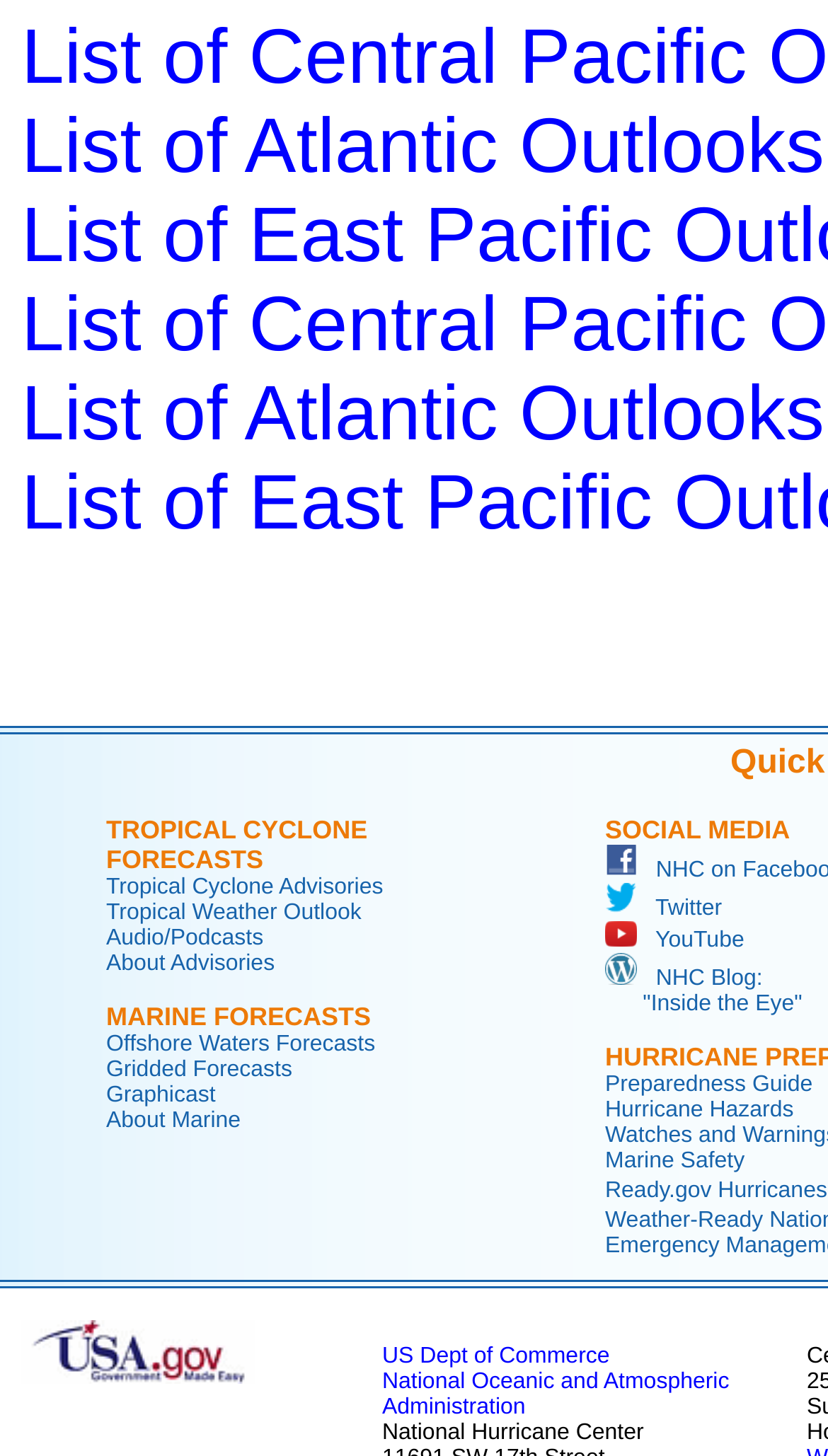Predict the bounding box for the UI component with the following description: "National Oceanic and Atmospheric Administration".

[0.462, 0.858, 0.881, 0.893]